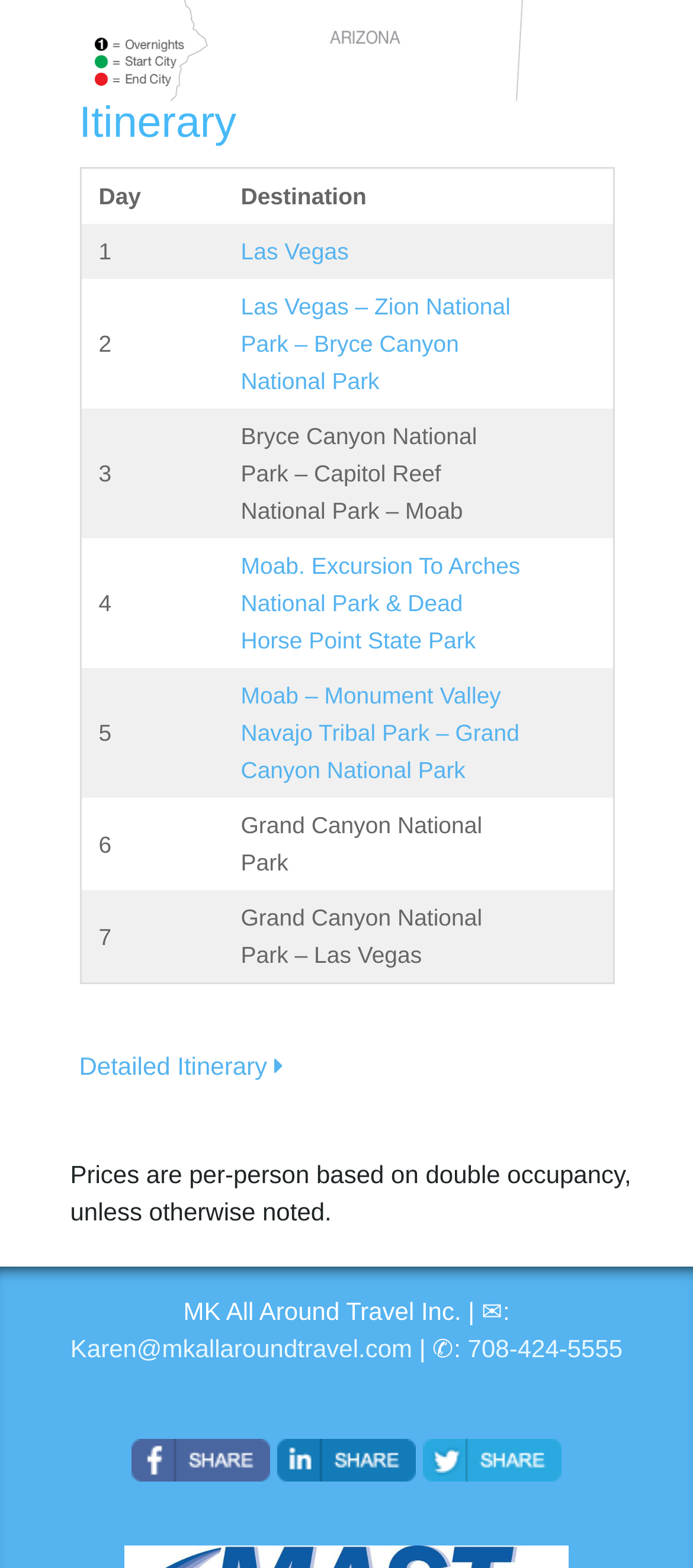Please locate the bounding box coordinates for the element that should be clicked to achieve the following instruction: "View detailed itinerary". Ensure the coordinates are given as four float numbers between 0 and 1, i.e., [left, top, right, bottom].

[0.114, 0.669, 0.408, 0.692]